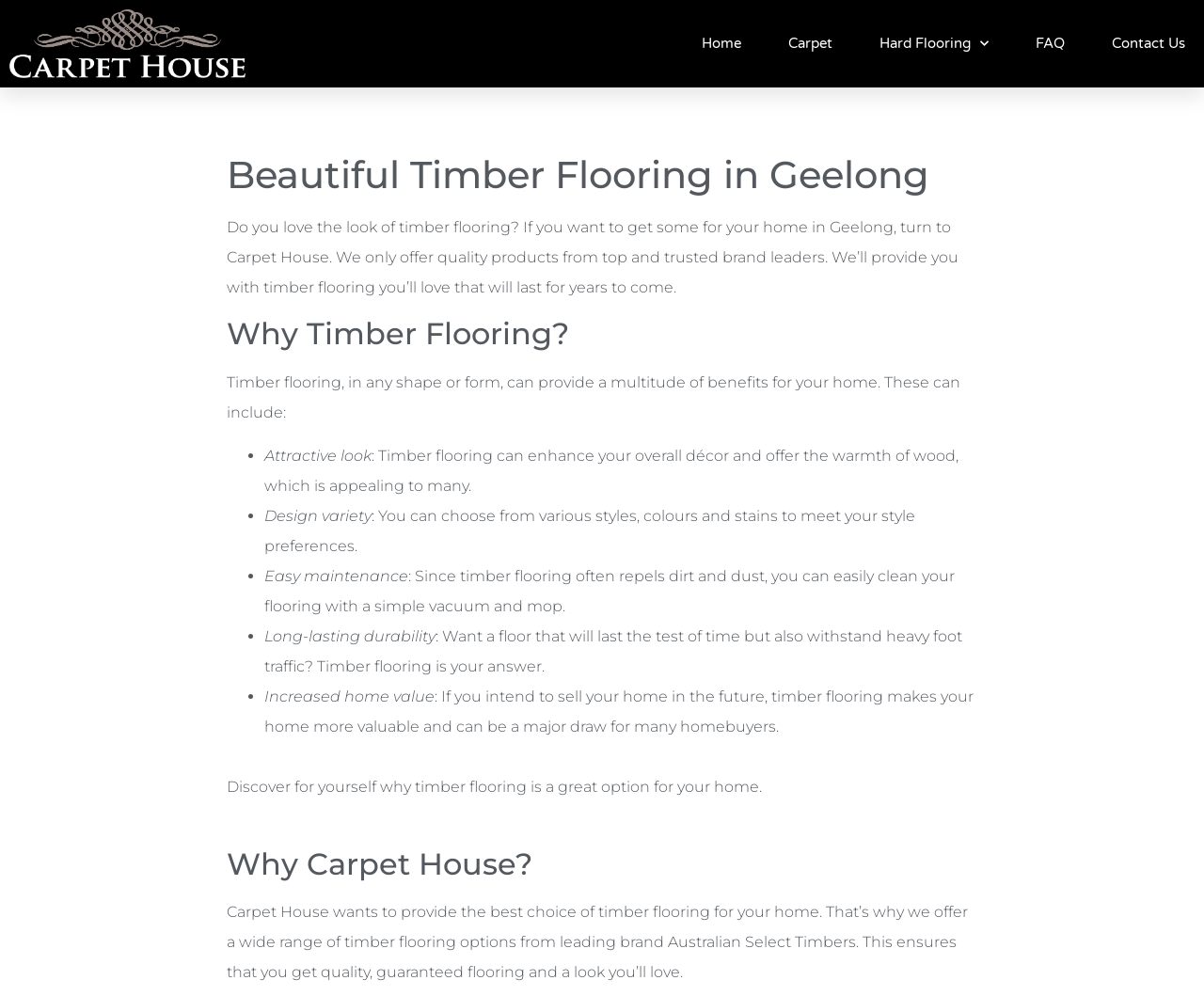Detail the various sections and features of the webpage.

The webpage is about Beautiful Timber Flooring in Geelong, specifically promoting Carpet House as a provider of quality timber flooring products. At the top left corner, there is a logo of Carpet House, which is also a link to the company's homepage. 

To the right of the logo, there is a navigation menu with links to different sections of the website, including Home, Carpet, Hard Flooring, FAQ, and Contact Us. 

Below the navigation menu, there is a heading that reads "Beautiful Timber Flooring in Geelong" followed by a brief introduction to timber flooring and Carpet House's offerings. 

The main content of the webpage is divided into two sections. The first section, "Why Timber Flooring?", lists the benefits of timber flooring, including its attractive look, design variety, easy maintenance, long-lasting durability, and increased home value. Each benefit is represented by a bullet point and a brief description. 

The second section, "Why Carpet House?", explains why Carpet House is a good choice for timber flooring, highlighting their wide range of timber flooring options from leading brand Australian Select Timbers, ensuring quality and a look that customers will love.